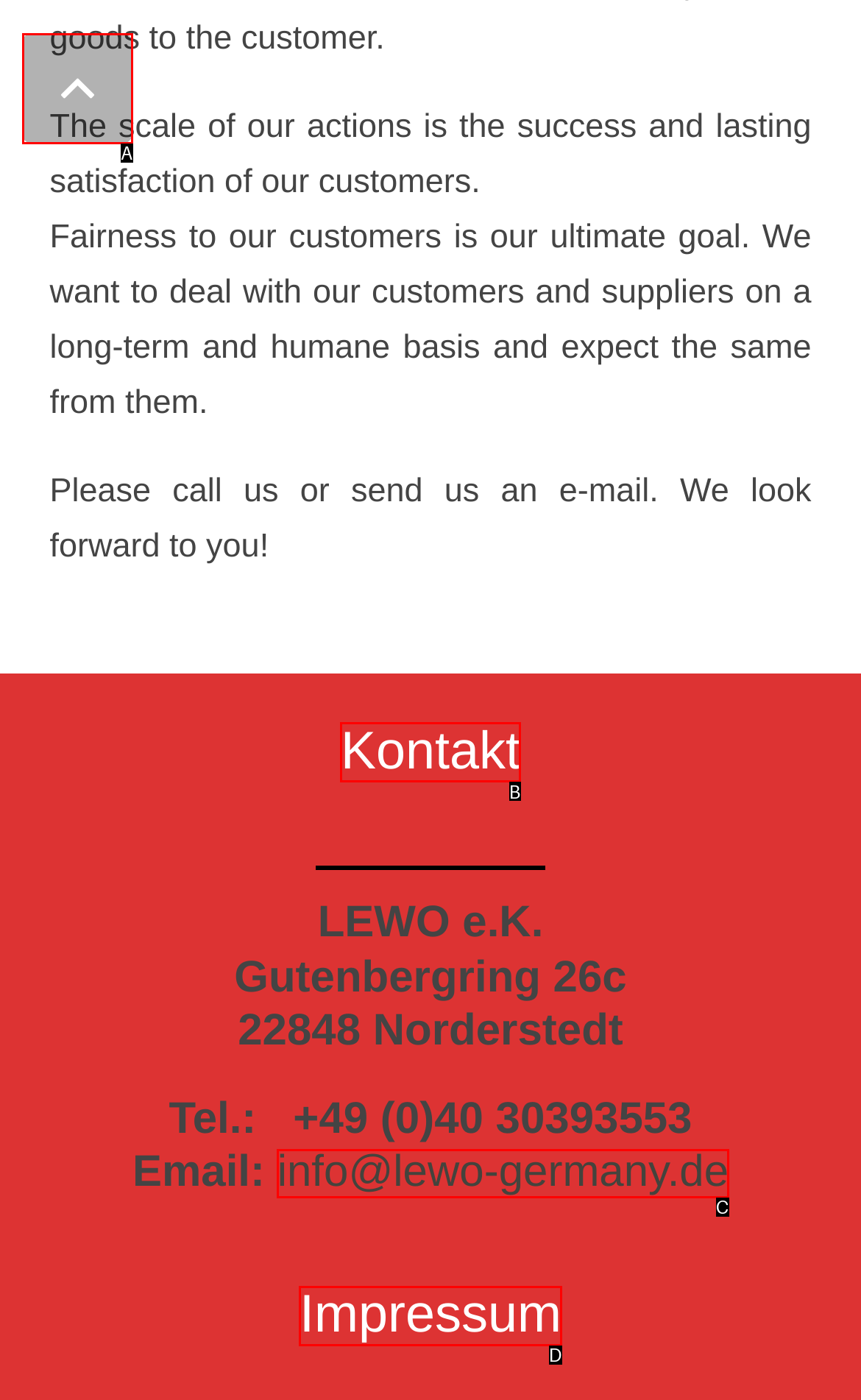Tell me which one HTML element best matches the description: Impressum
Answer with the option's letter from the given choices directly.

D